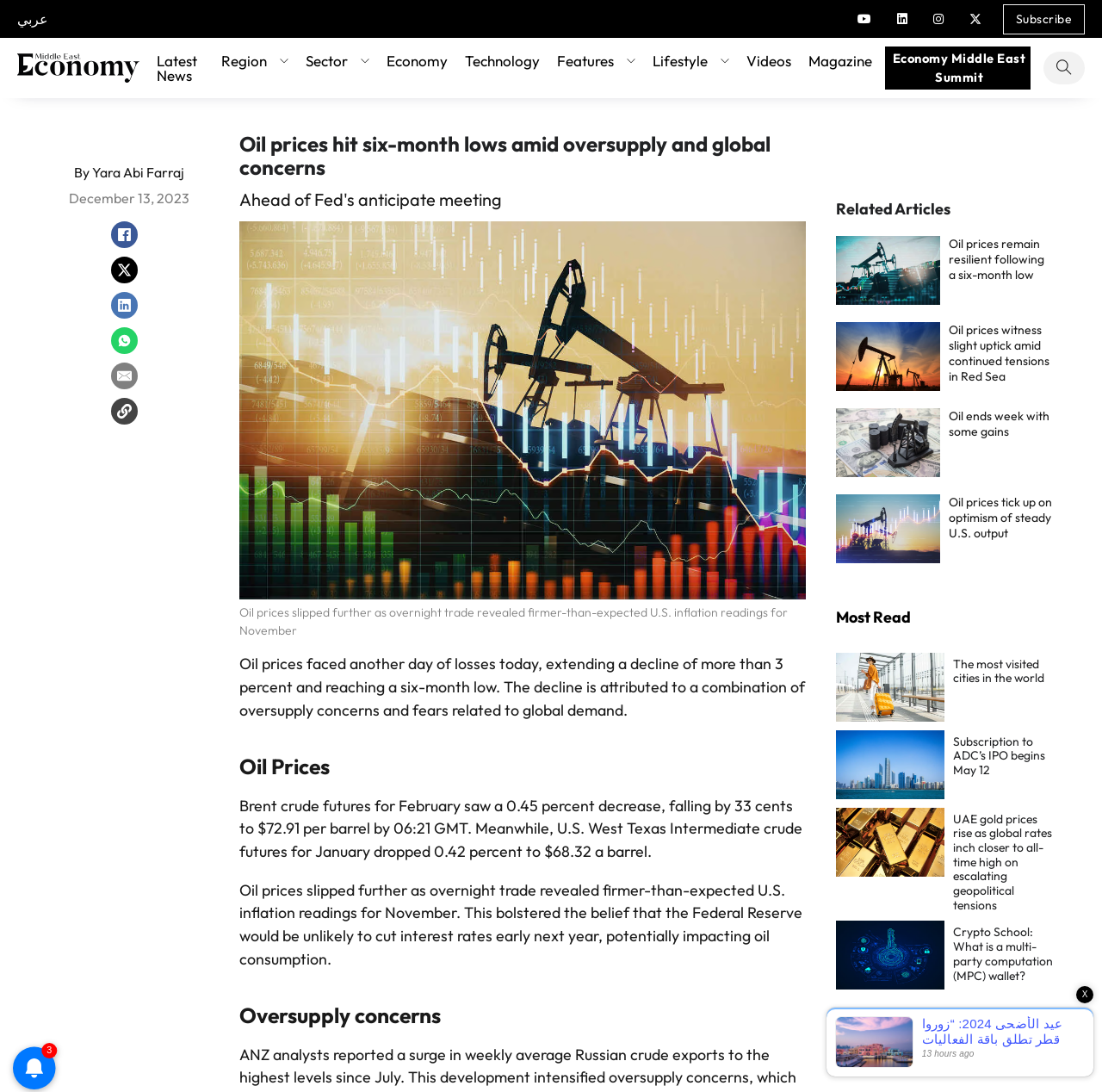Provide the bounding box coordinates of the HTML element this sentence describes: "aria-label="Share on linkedin"". The bounding box coordinates consist of four float numbers between 0 and 1, i.e., [left, top, right, bottom].

[0.101, 0.267, 0.125, 0.292]